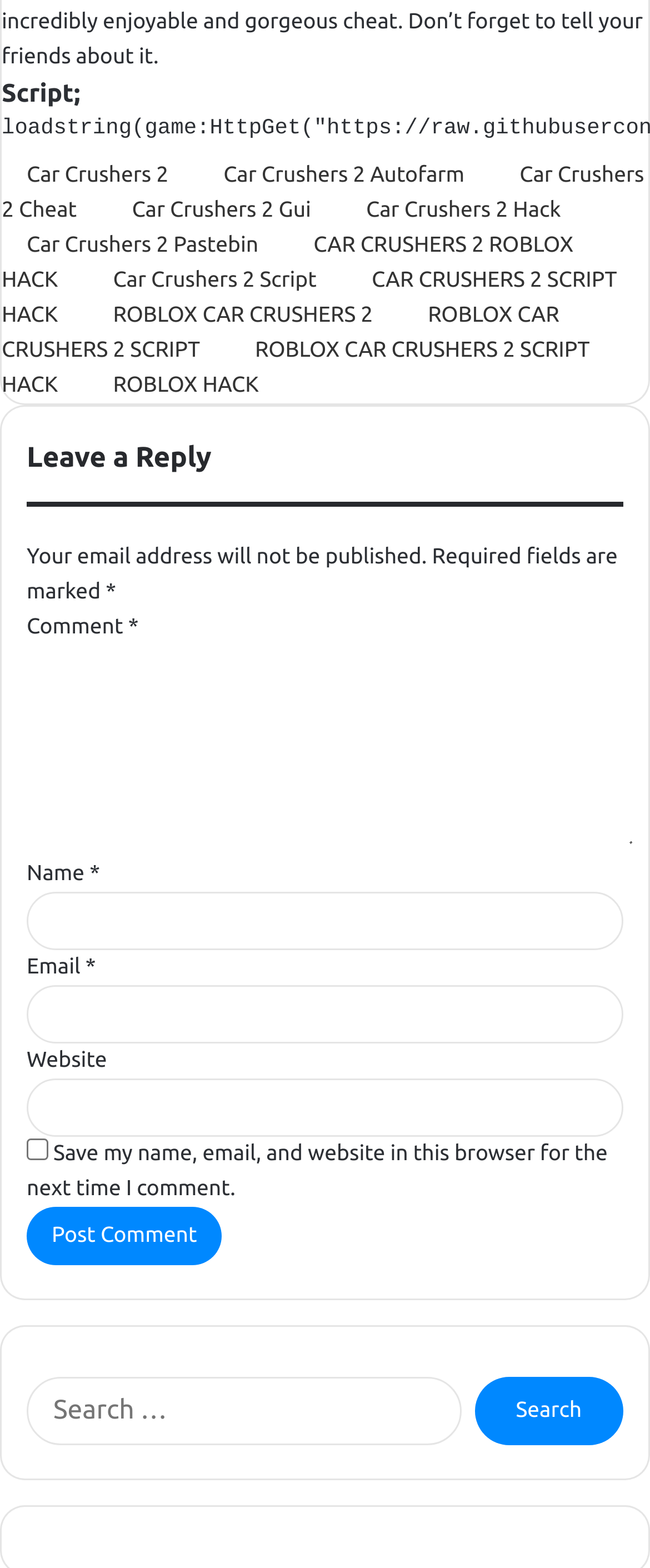Please identify the bounding box coordinates of the clickable area that will fulfill the following instruction: "Click on ROBLOX CAR CRUSHERS 2 link". The coordinates should be in the format of four float numbers between 0 and 1, i.e., [left, top, right, bottom].

[0.135, 0.194, 0.612, 0.209]